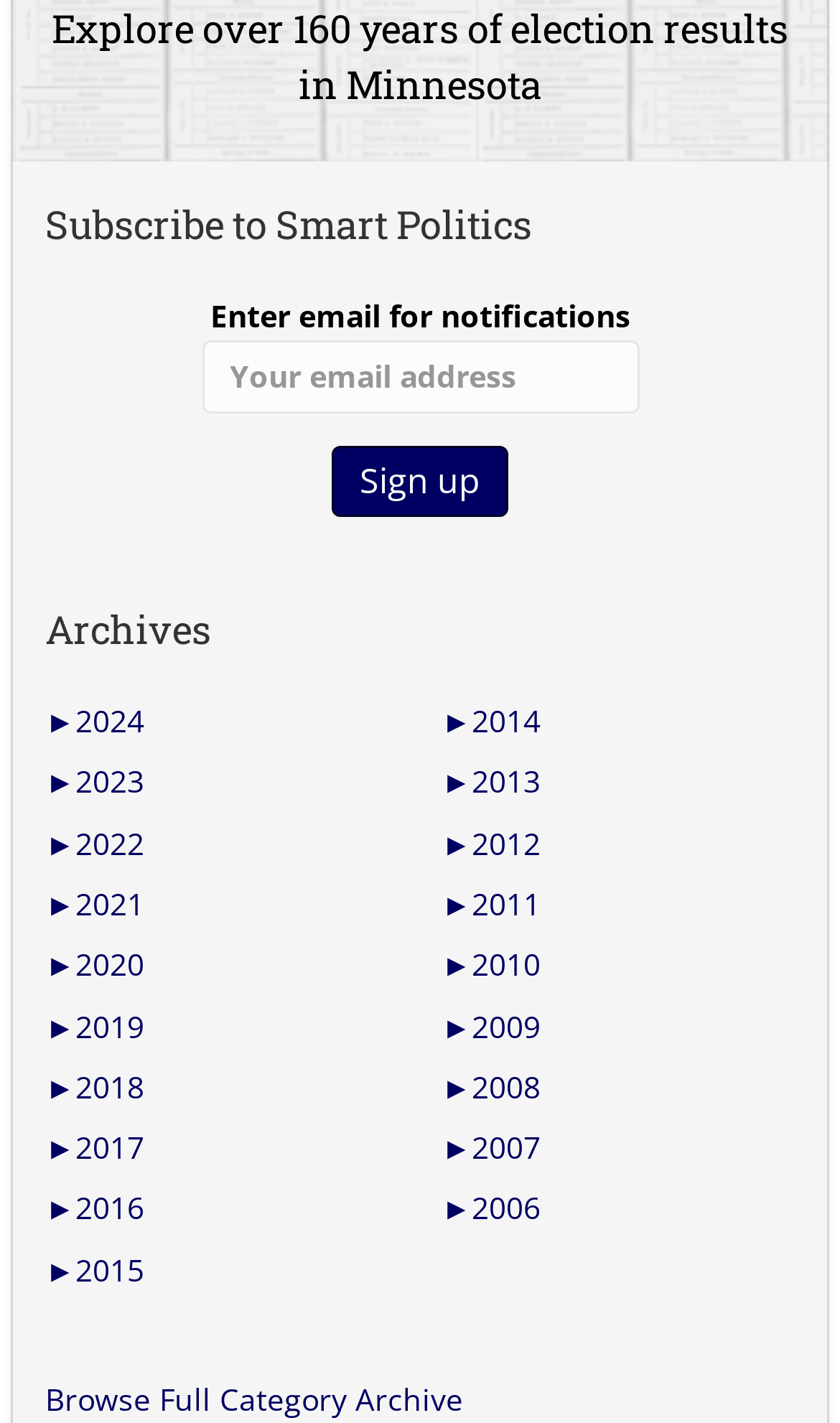Can you identify the bounding box coordinates of the clickable region needed to carry out this instruction: 'Browse Full Category Archive'? The coordinates should be four float numbers within the range of 0 to 1, stated as [left, top, right, bottom].

[0.054, 0.969, 0.551, 0.998]